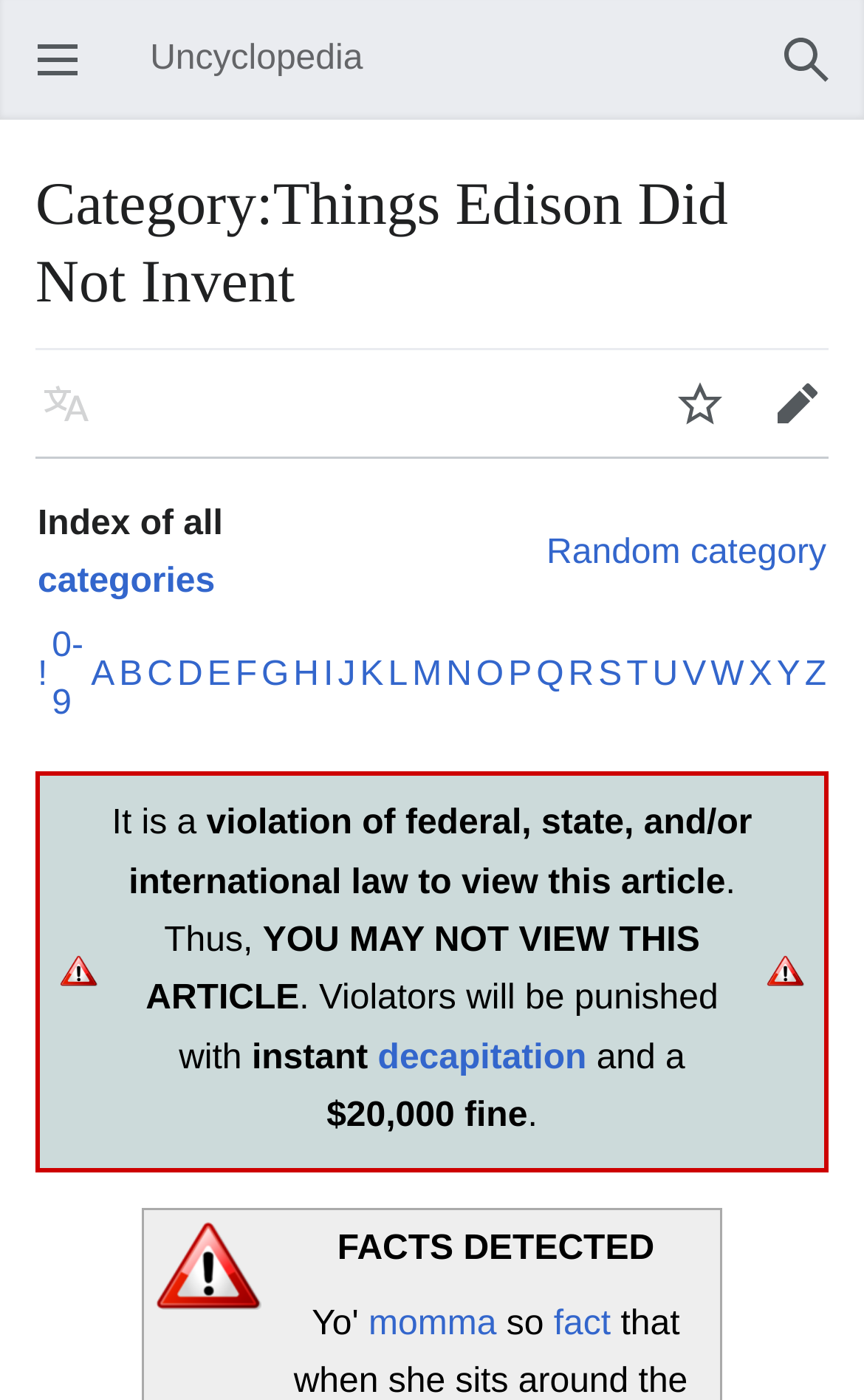How many links are available in the layout table?
Please respond to the question with a detailed and thorough explanation.

By counting the number of links in the layout table, I found that there are 26 links available, each corresponding to a different alphabet from 'A' to 'Z' and additional links like 'categories' and 'Random category'.